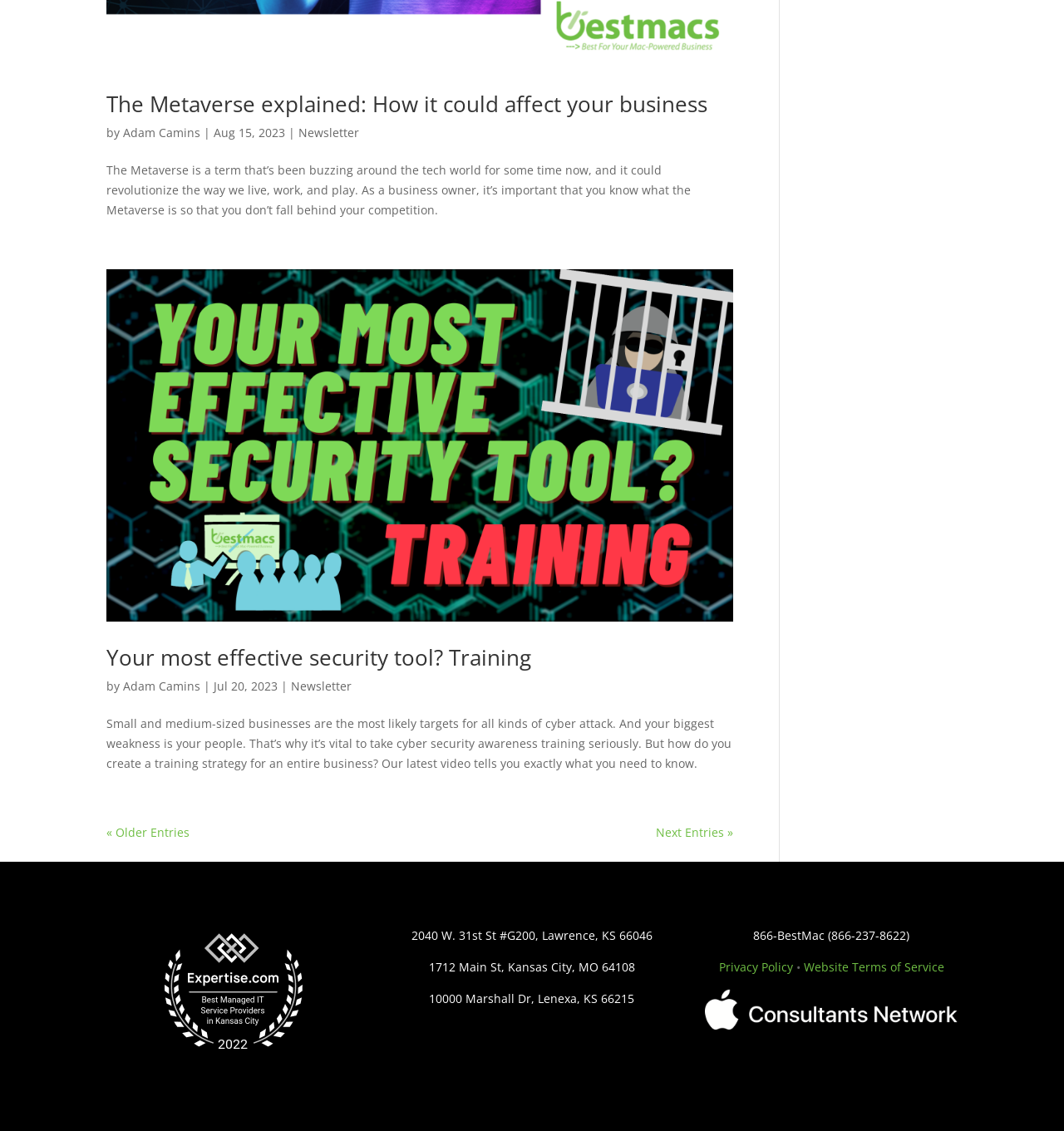Please provide the bounding box coordinates for the UI element as described: "Newsletter". The coordinates must be four floats between 0 and 1, represented as [left, top, right, bottom].

[0.28, 0.11, 0.338, 0.124]